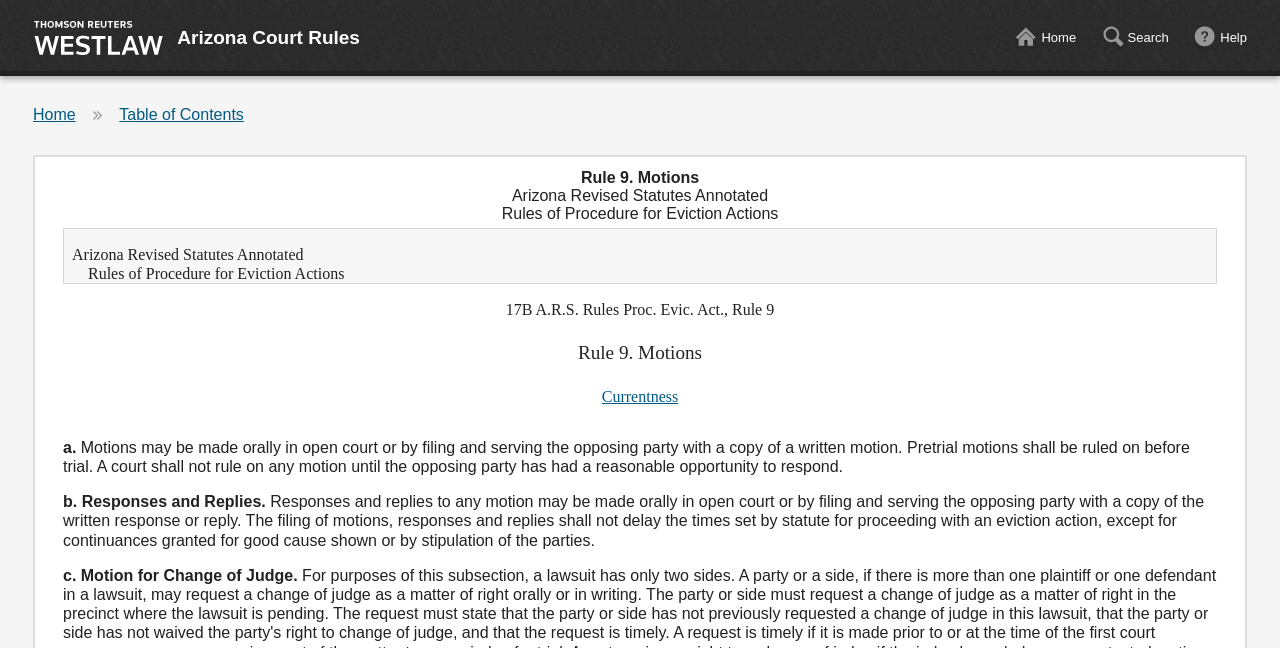Please identify the bounding box coordinates of the element's region that should be clicked to execute the following instruction: "check Currentness". The bounding box coordinates must be four float numbers between 0 and 1, i.e., [left, top, right, bottom].

[0.47, 0.598, 0.53, 0.625]